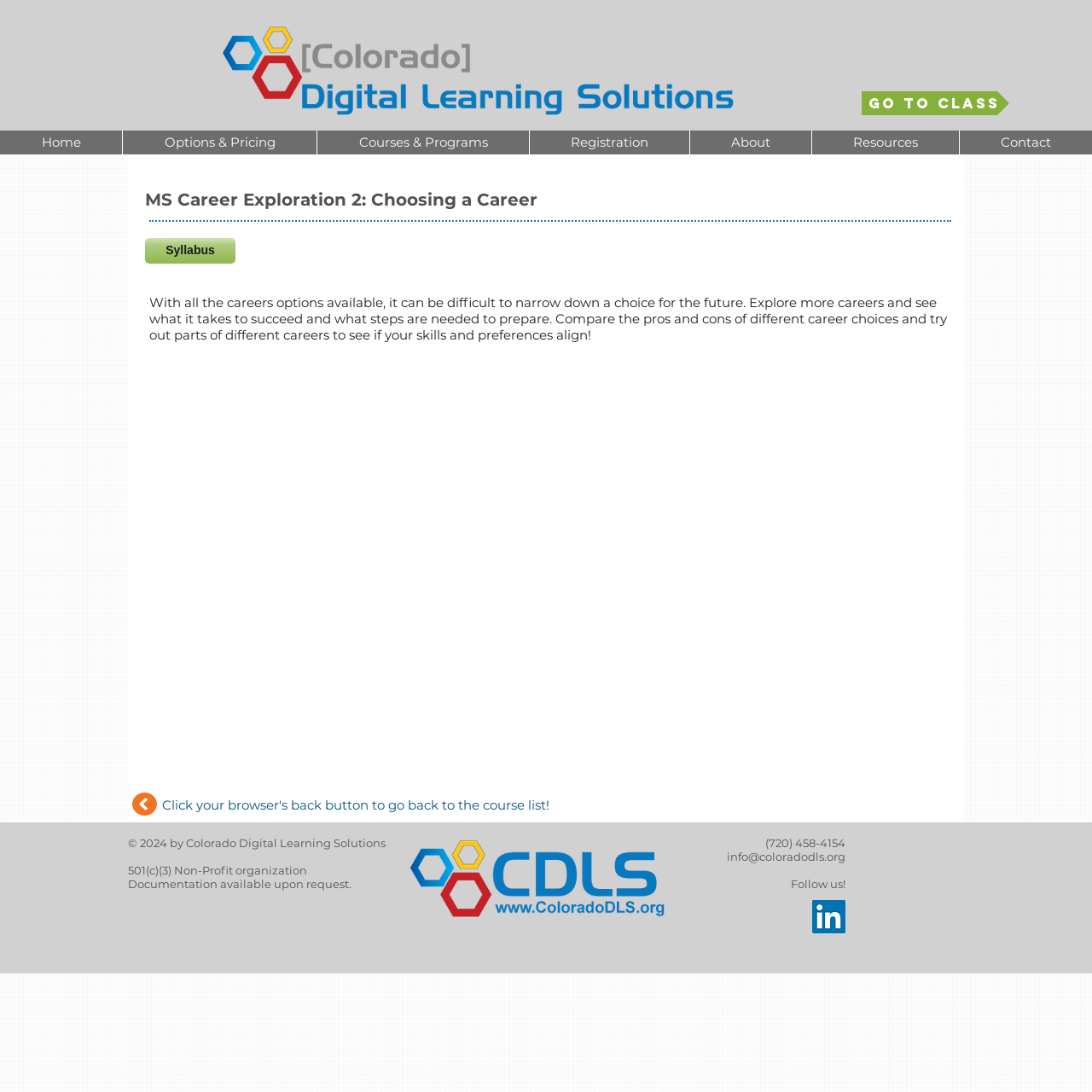Please locate the bounding box coordinates of the element that needs to be clicked to achieve the following instruction: "View Syllabus". The coordinates should be four float numbers between 0 and 1, i.e., [left, top, right, bottom].

[0.133, 0.218, 0.216, 0.241]